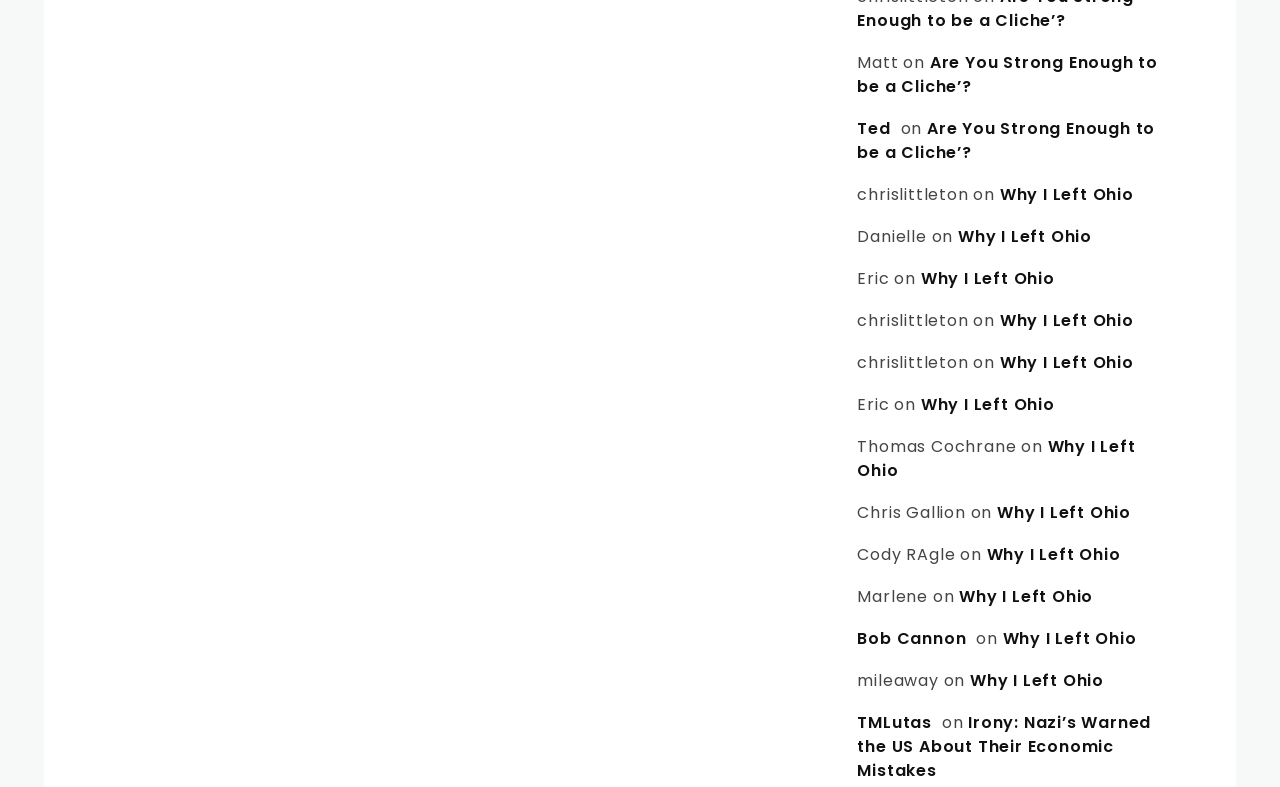Please determine the bounding box coordinates of the element's region to click for the following instruction: "Click on 'Are You Strong Enough to be a Cliche’?'".

[0.67, 0.064, 0.905, 0.124]